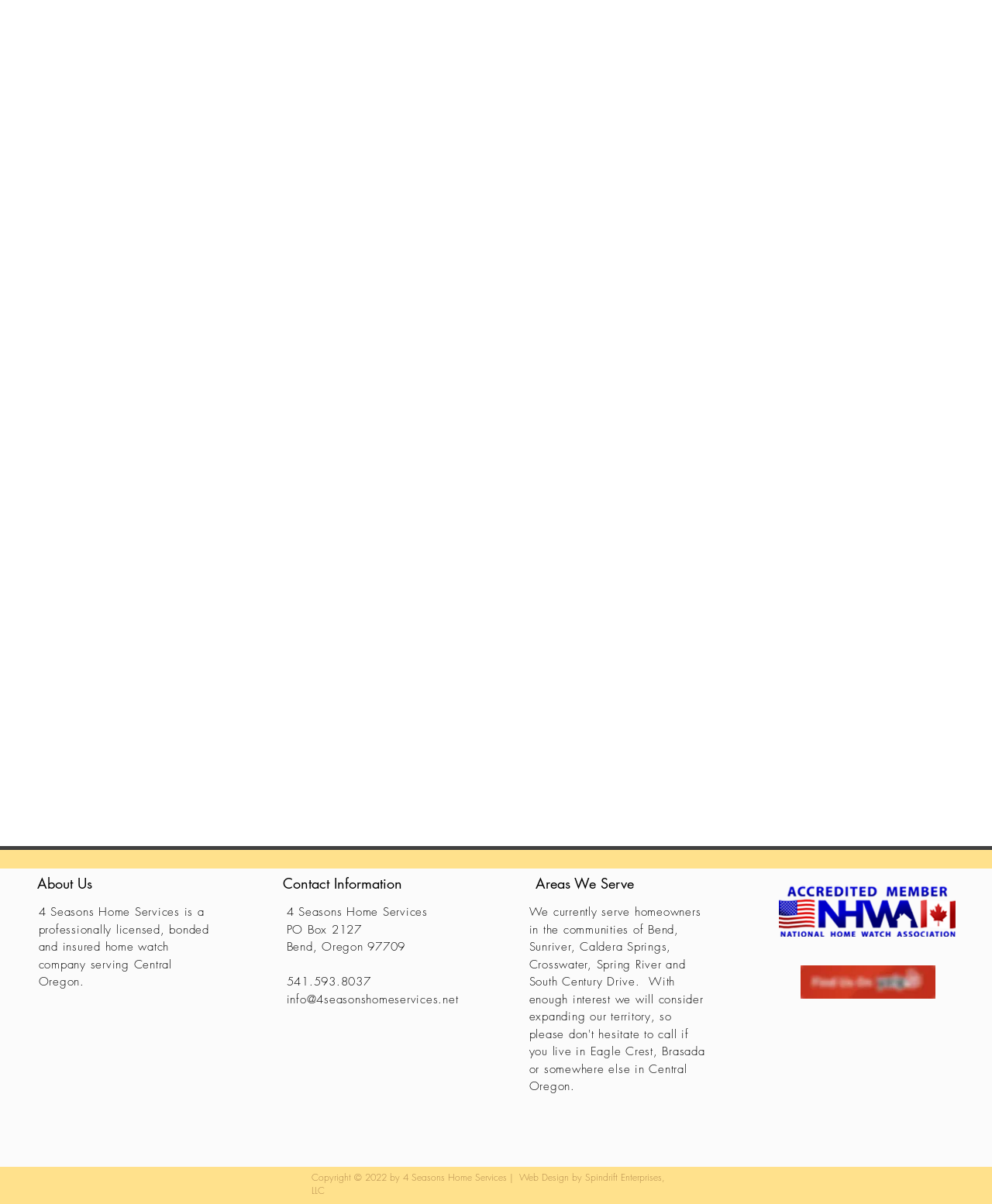Answer the following in one word or a short phrase: 
What is the company name?

4 Seasons Home Services